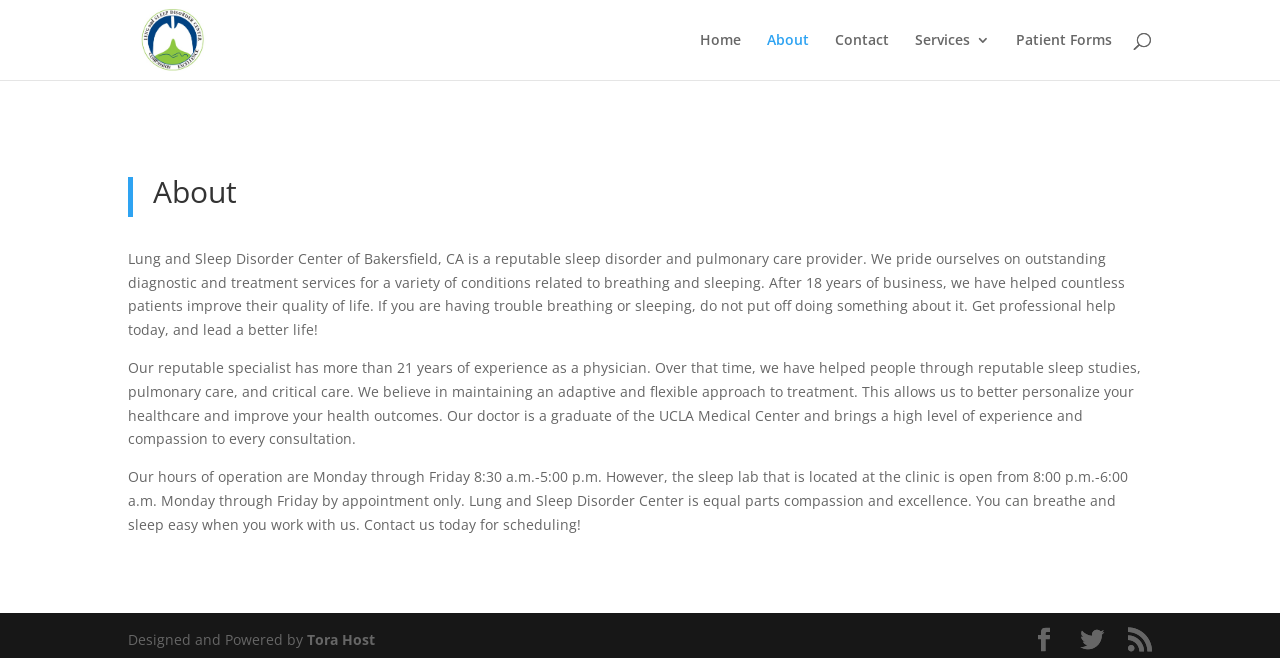Please specify the bounding box coordinates of the clickable region necessary for completing the following instruction: "click on the HOME link". The coordinates must consist of four float numbers between 0 and 1, i.e., [left, top, right, bottom].

None